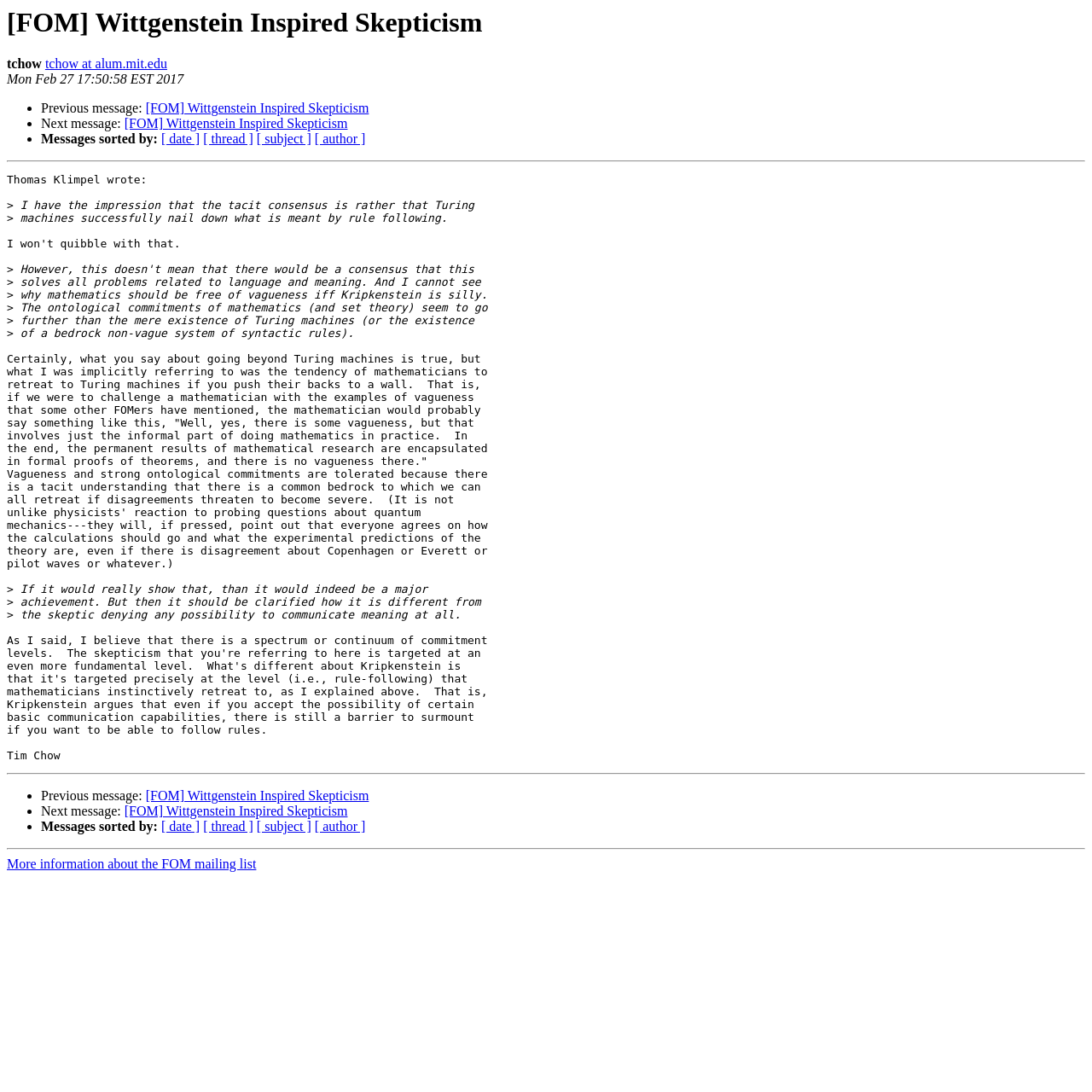Explain the webpage in detail.

This webpage appears to be a discussion forum or mailing list archive, focused on the topic of Wittgenstein-inspired skepticism. At the top of the page, there is a heading with the title "[FOM] Wittgenstein Inspired Skepticism" and a username "tchow" with a link to their email address. Below this, there is a timestamp "Mon Feb 27 17:50:58 EST 2017".

The main content of the page is a message from Thomas Klimpel, which spans multiple paragraphs. The text discusses the relationship between Turing machines and the concept of rule-following, as well as the ontological commitments of mathematics. The message is quite lengthy and includes several references to other concepts and ideas.

Throughout the page, there are several navigation links and markers. There are three horizontal separators, each followed by a set of links to previous and next messages, as well as options to sort messages by date, thread, subject, or author. At the very bottom of the page, there is a link to more information about the FOM mailing list.

In terms of layout, the page is primarily composed of text, with the main message taking up the majority of the space. The navigation links and markers are arranged in a consistent and organized manner, making it easy to navigate the page.